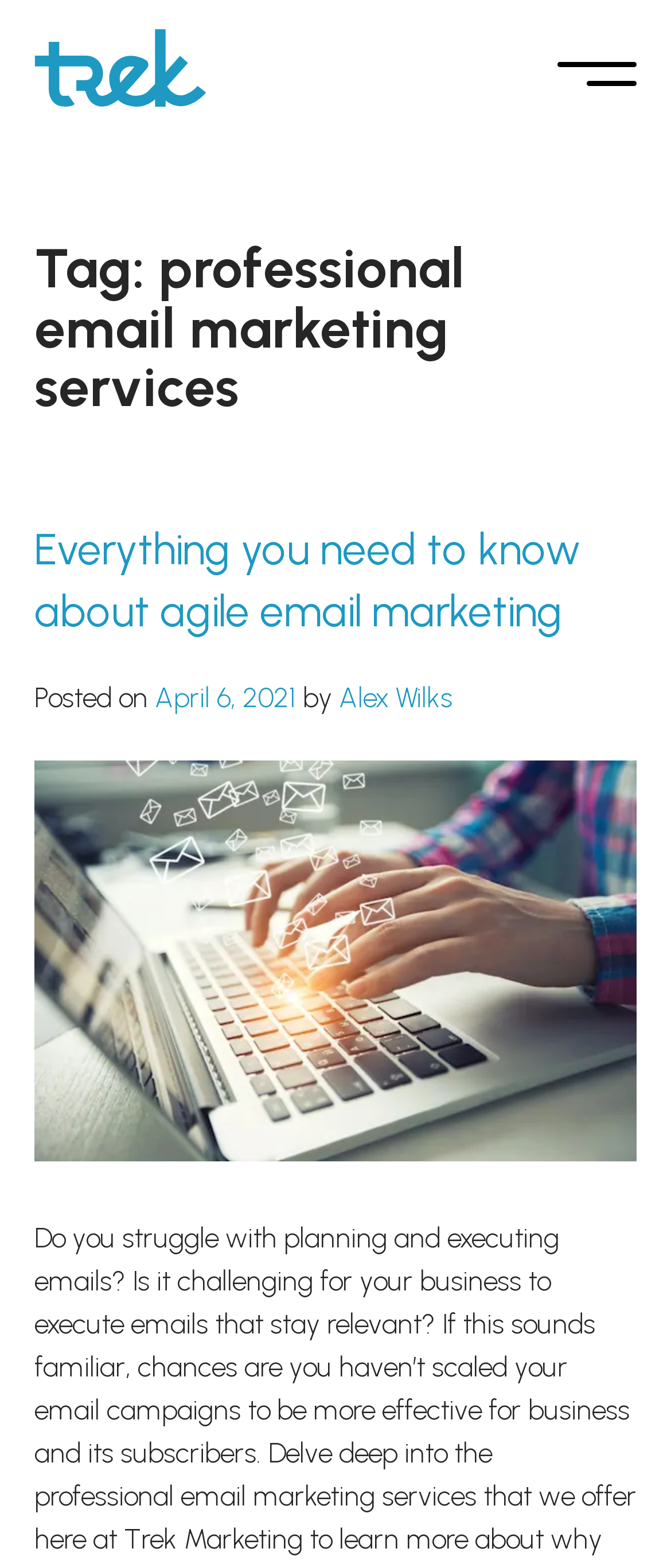Find and generate the main title of the webpage.

Tag: professional email marketing services